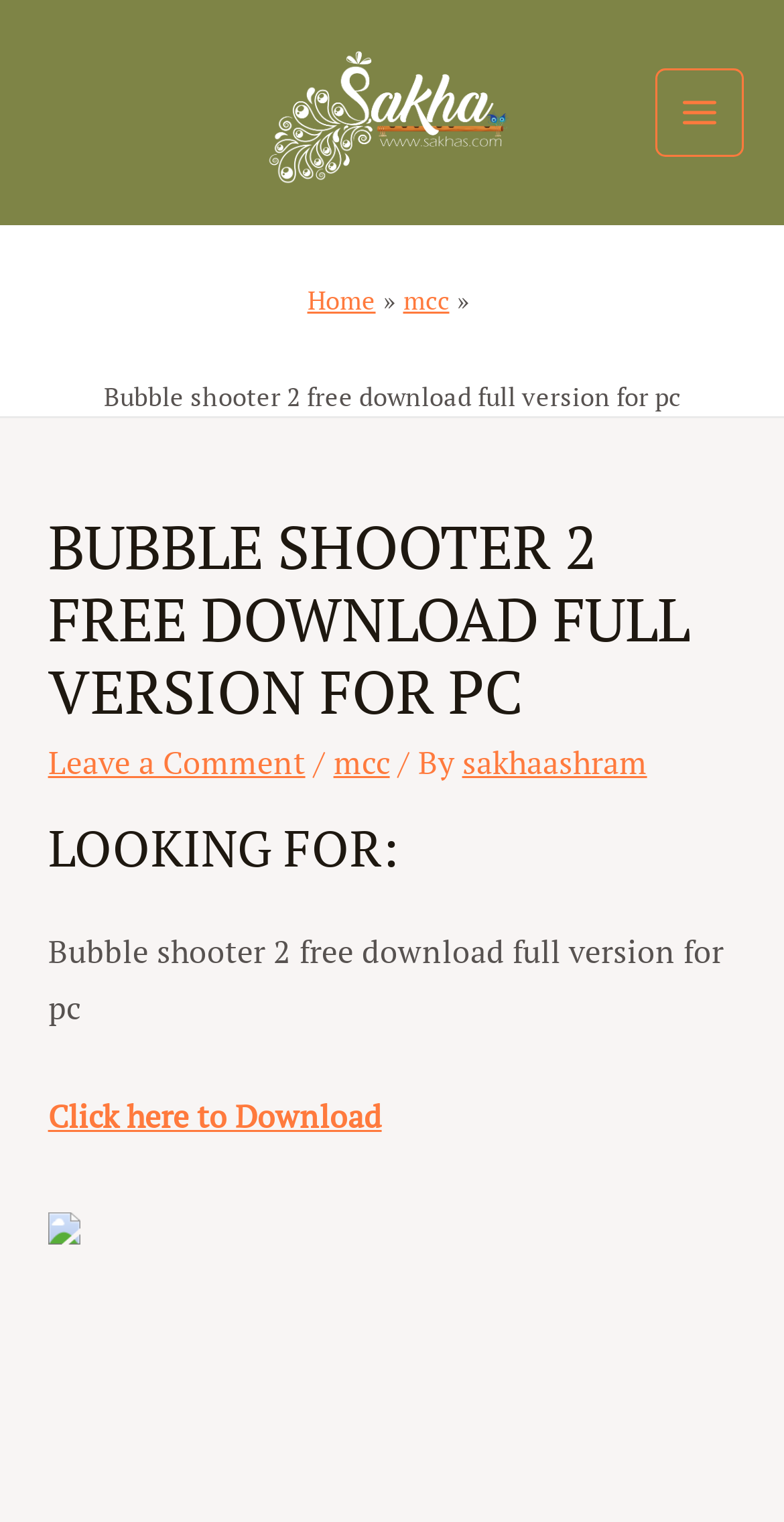How many navigation links are in the 'Breadcrumbs' section?
Answer briefly with a single word or phrase based on the image.

3